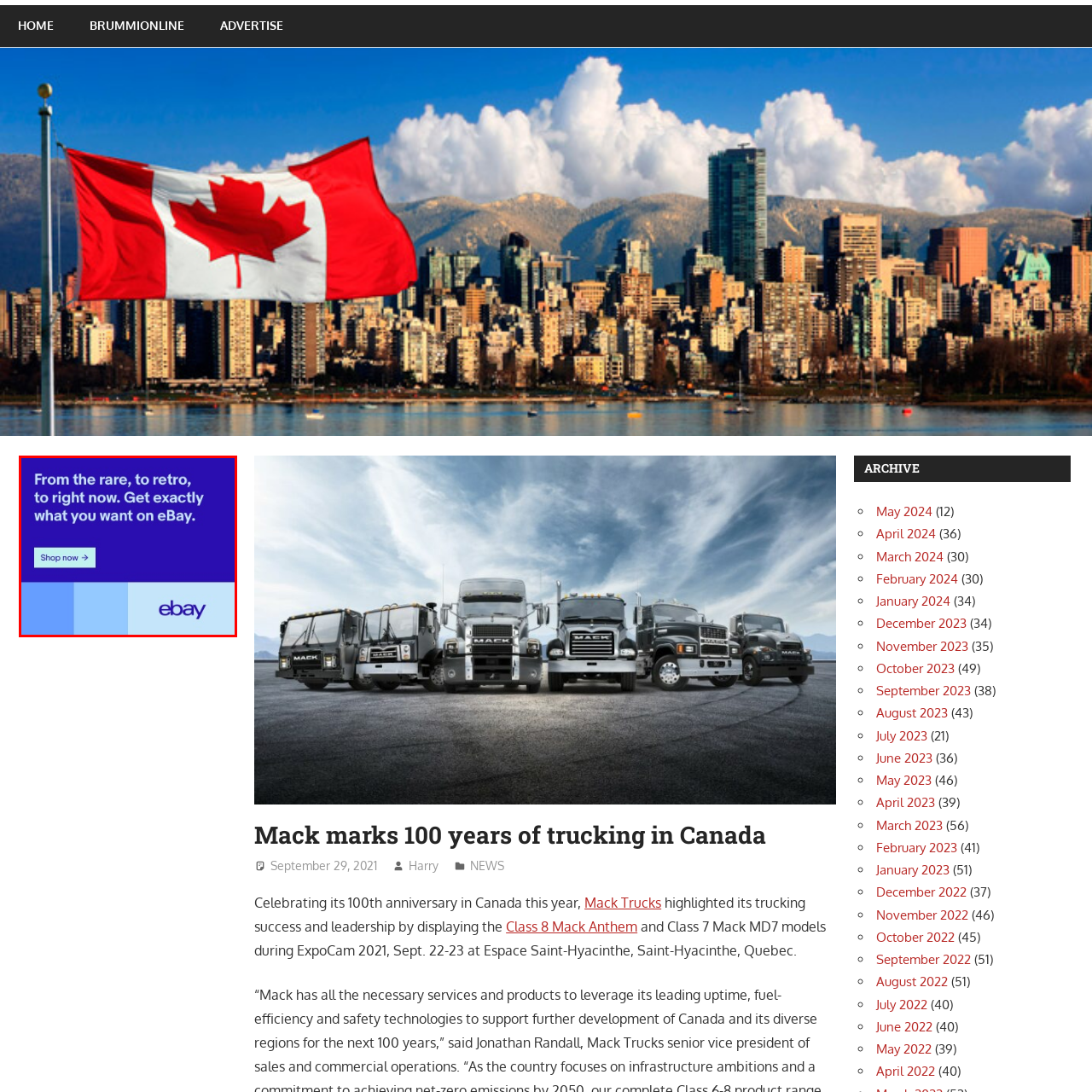Check the highlighted part in pink, What is the slogan of eBay in the image? 
Use a single word or phrase for your answer.

From the rare, to retro, to right now. Get exactly what you want on eBay.